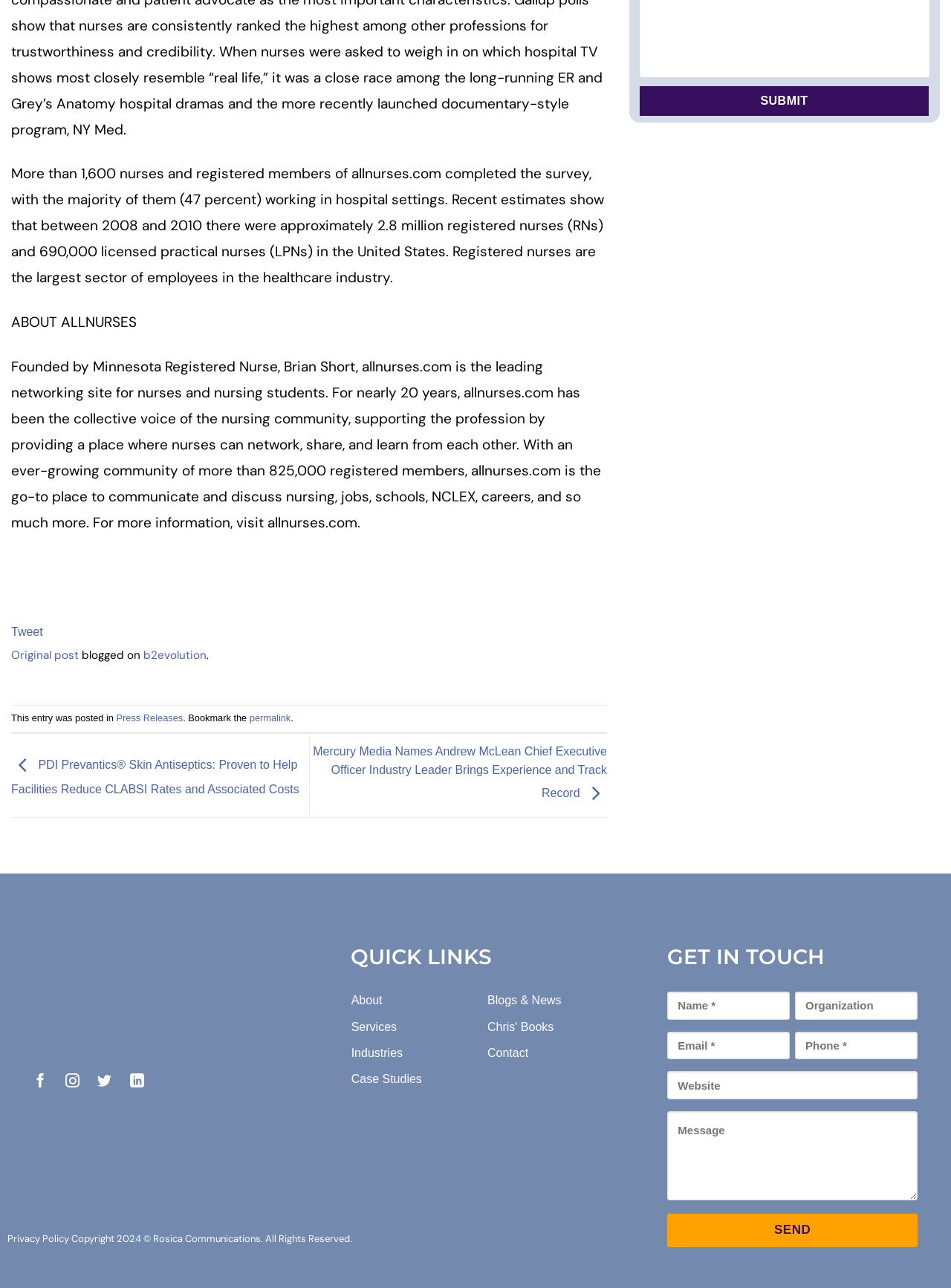Please identify the bounding box coordinates of the area that needs to be clicked to fulfill the following instruction: "Click the 'Original post' link."

[0.012, 0.503, 0.083, 0.515]